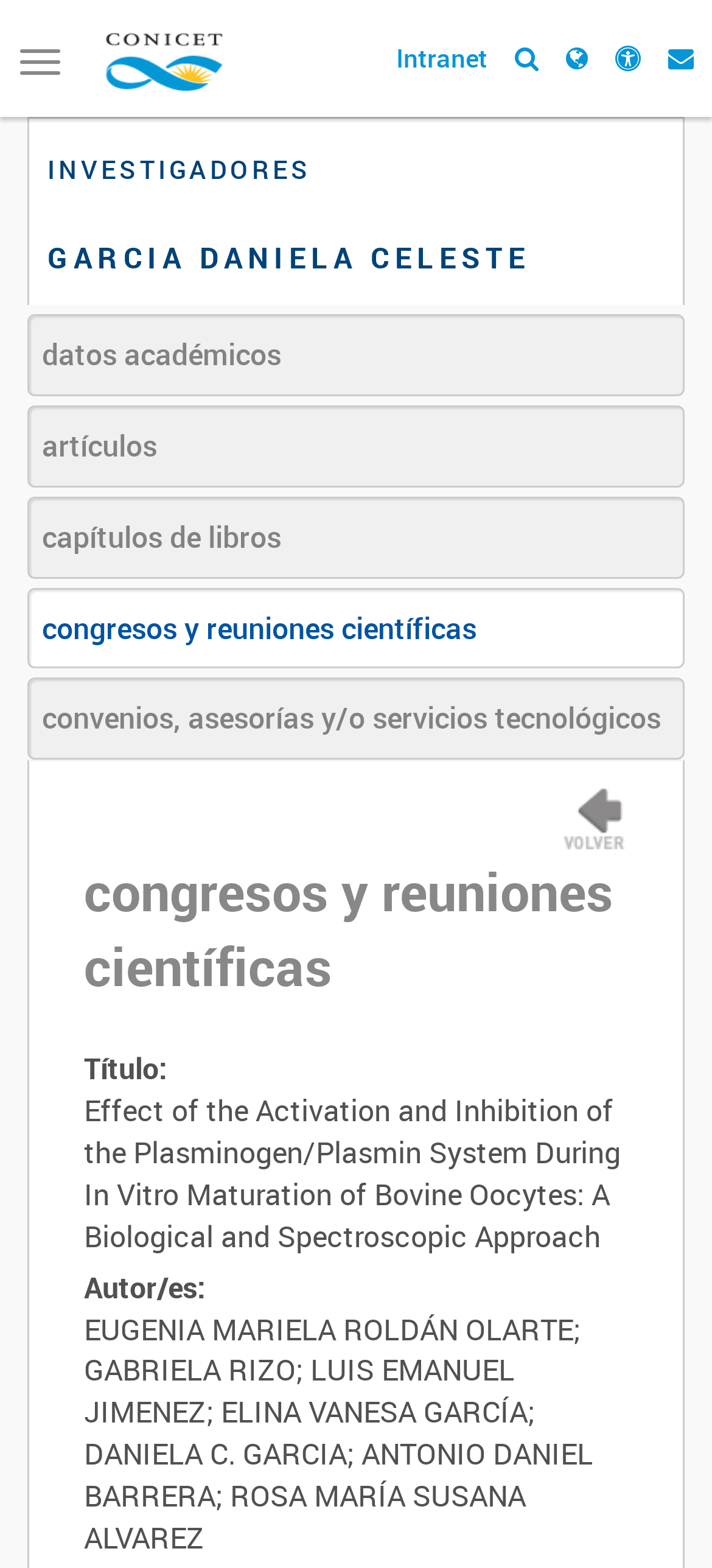Offer a detailed explanation of the webpage layout and contents.

The webpage is a search result page for researchers and human resources at CONICET. At the top left, there is a toggle navigation button. Next to it, there is a link to the CONICET homepage, accompanied by a CONICET logo image. On the top right, there are several links, including "Intranet" and four icons represented by Unicode characters.

Below the top navigation bar, there is a section with a heading "INVESTIGADORES" (Researchers). Under this heading, there is a list of researcher information, starting with "GARCIA DANIELA CELESTE". Below this list, there are several links to different types of research outputs, including "datos académicos" (academic data), "artículos" (articles), "capítulos de libros" (book chapters), and more.

On the right side of the page, there is a section with a title "congresos y reuniones científicas" (congresses and scientific meetings). Below this title, there is a link with an image, and a text description of a research paper, including its title, authors, and a brief summary.